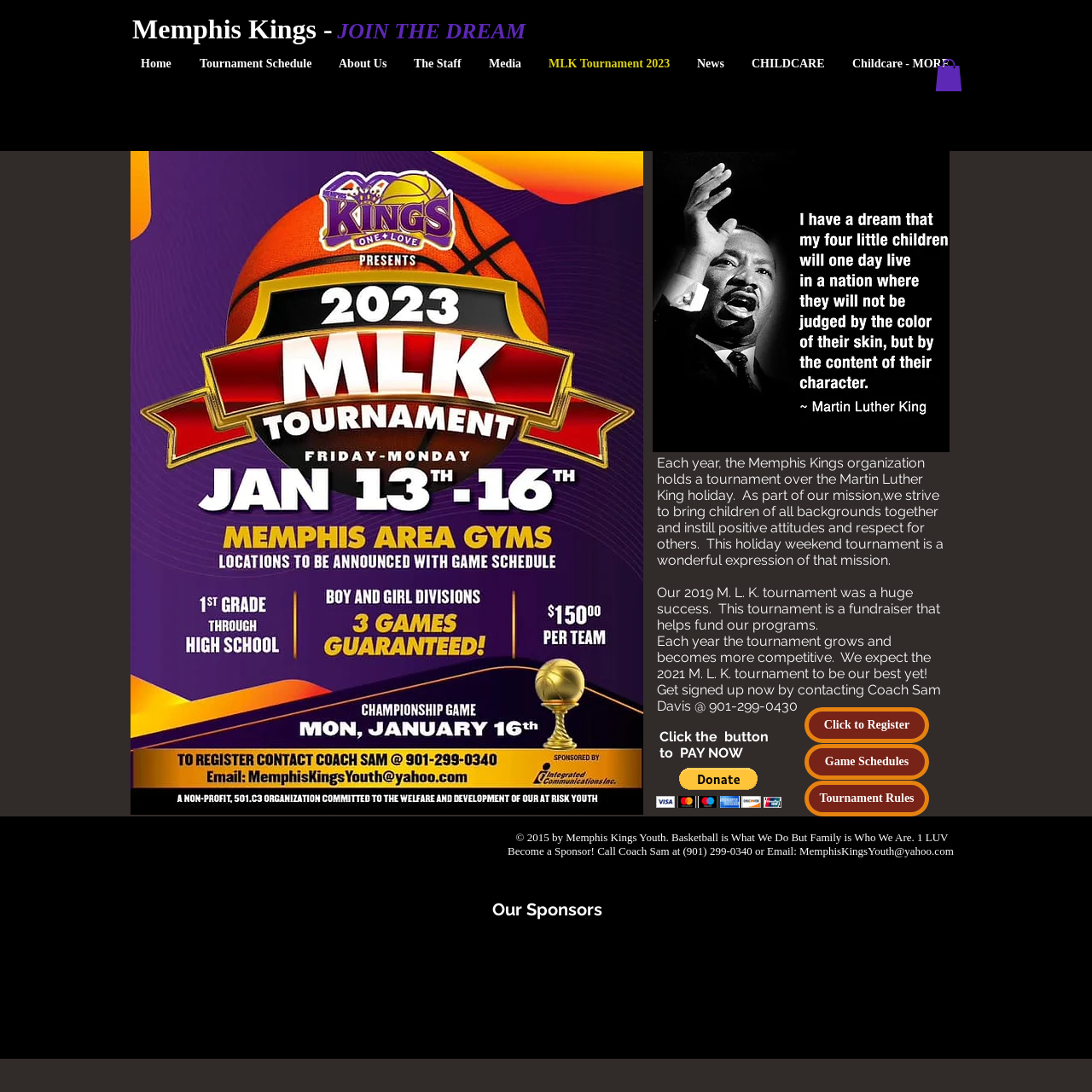Identify the bounding box coordinates of the area that should be clicked in order to complete the given instruction: "Click the 'Tournament Schedule' link". The bounding box coordinates should be four float numbers between 0 and 1, i.e., [left, top, right, bottom].

[0.171, 0.045, 0.298, 0.071]